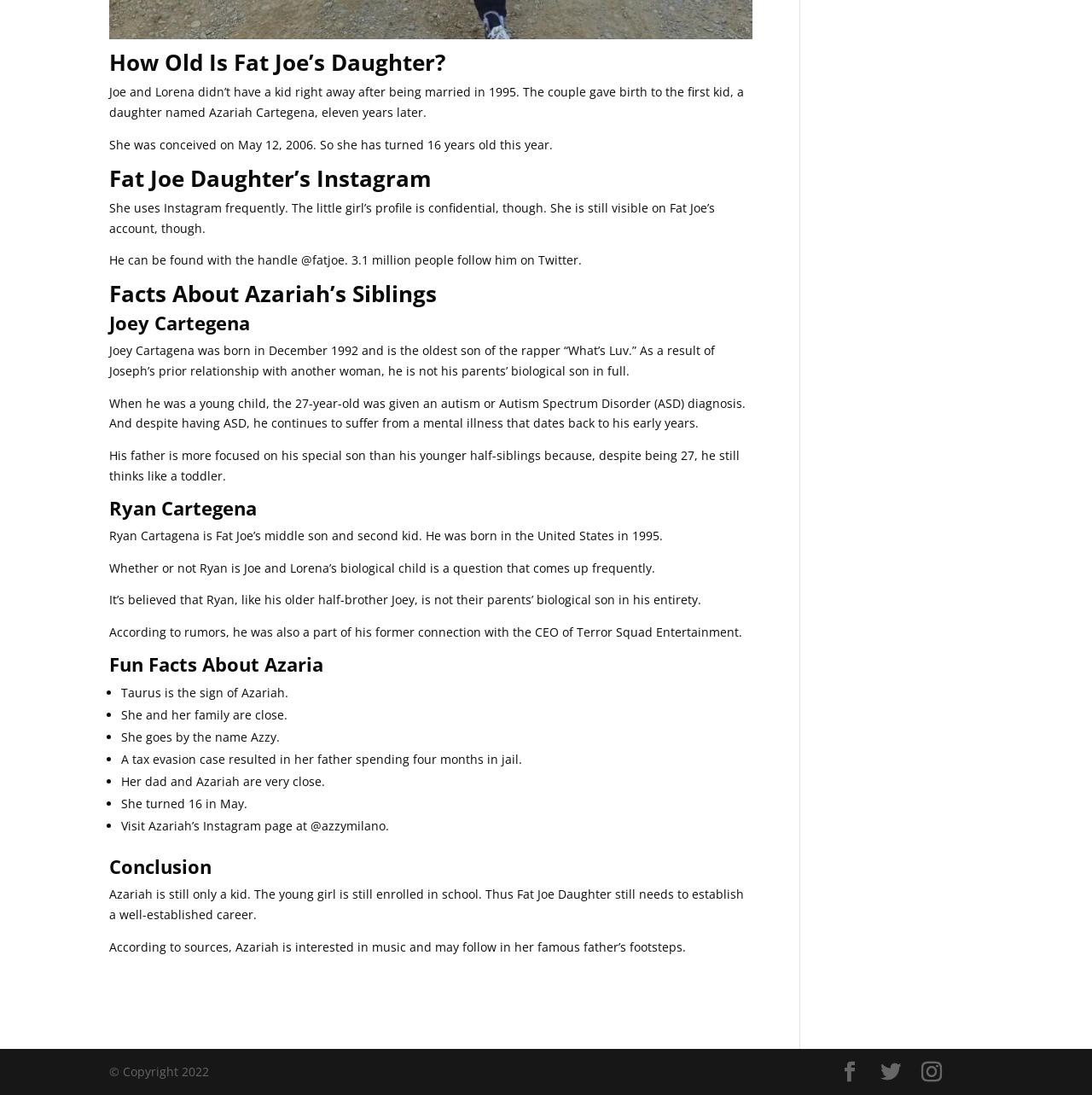Answer the question with a brief word or phrase:
What is Fat Joe's Instagram handle?

@fatjoe